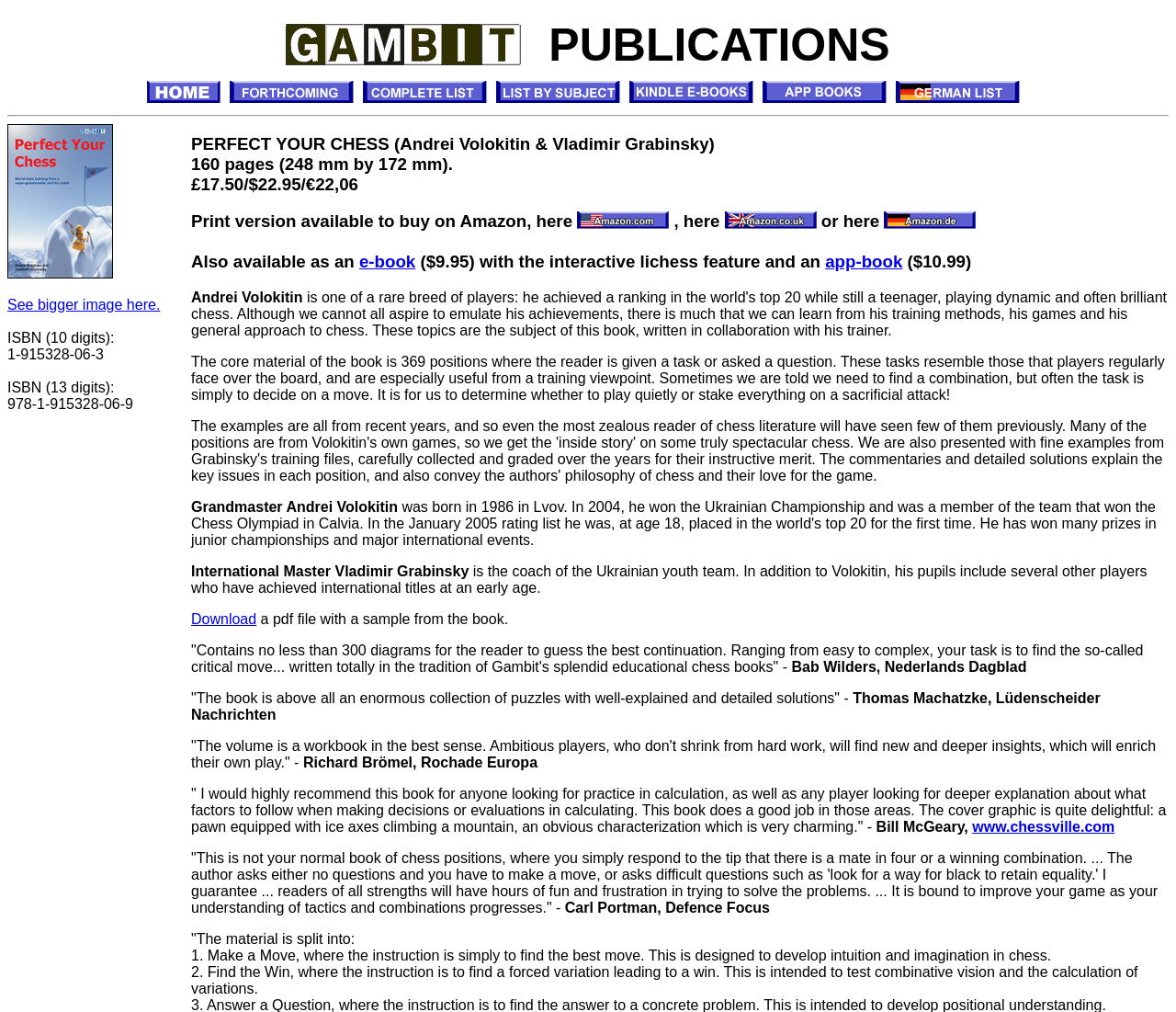Find the bounding box coordinates for the element described here: "Central Heating Systems".

None